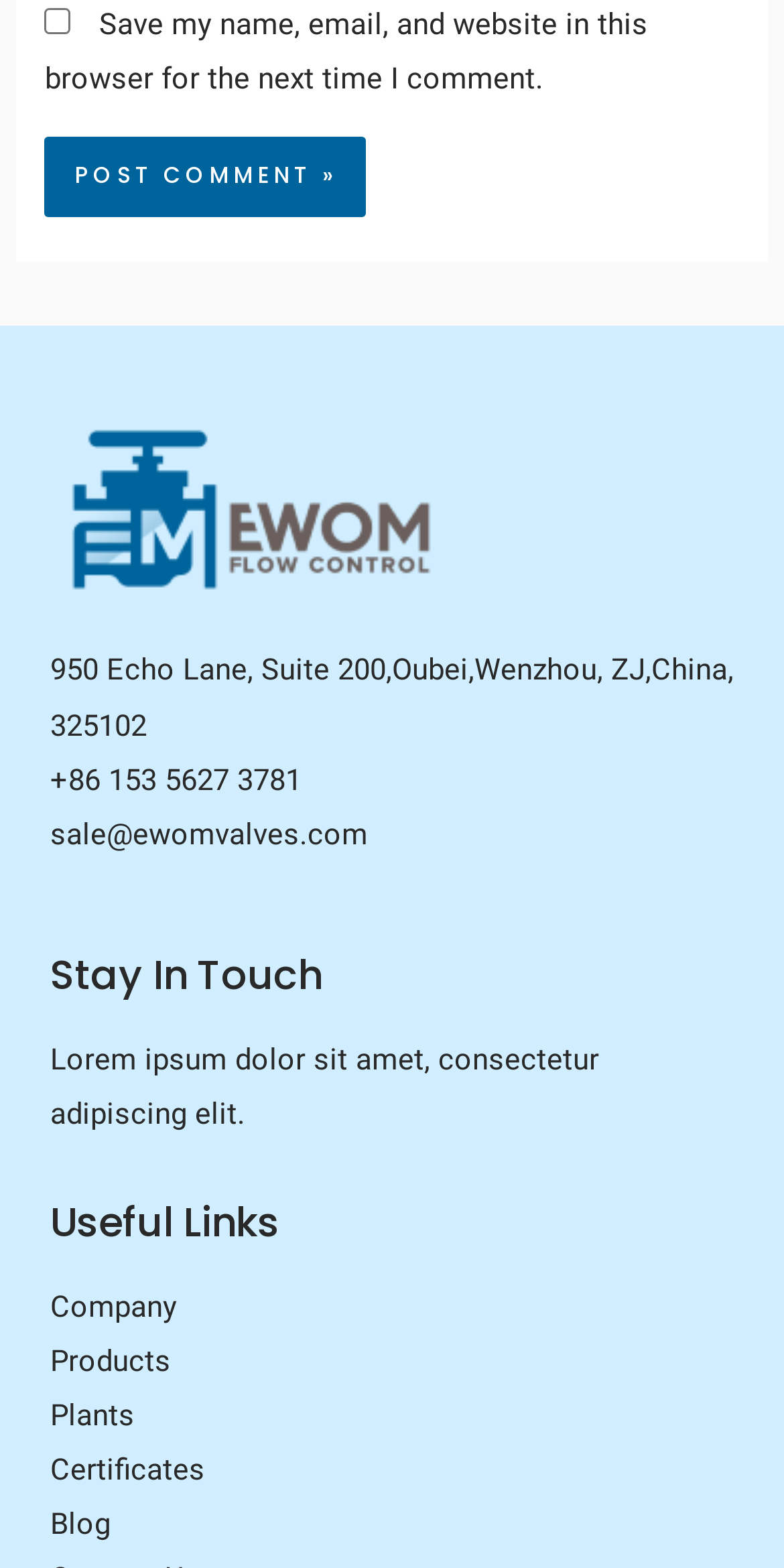Show the bounding box coordinates of the region that should be clicked to follow the instruction: "Visit the company page."

[0.064, 0.821, 0.226, 0.844]